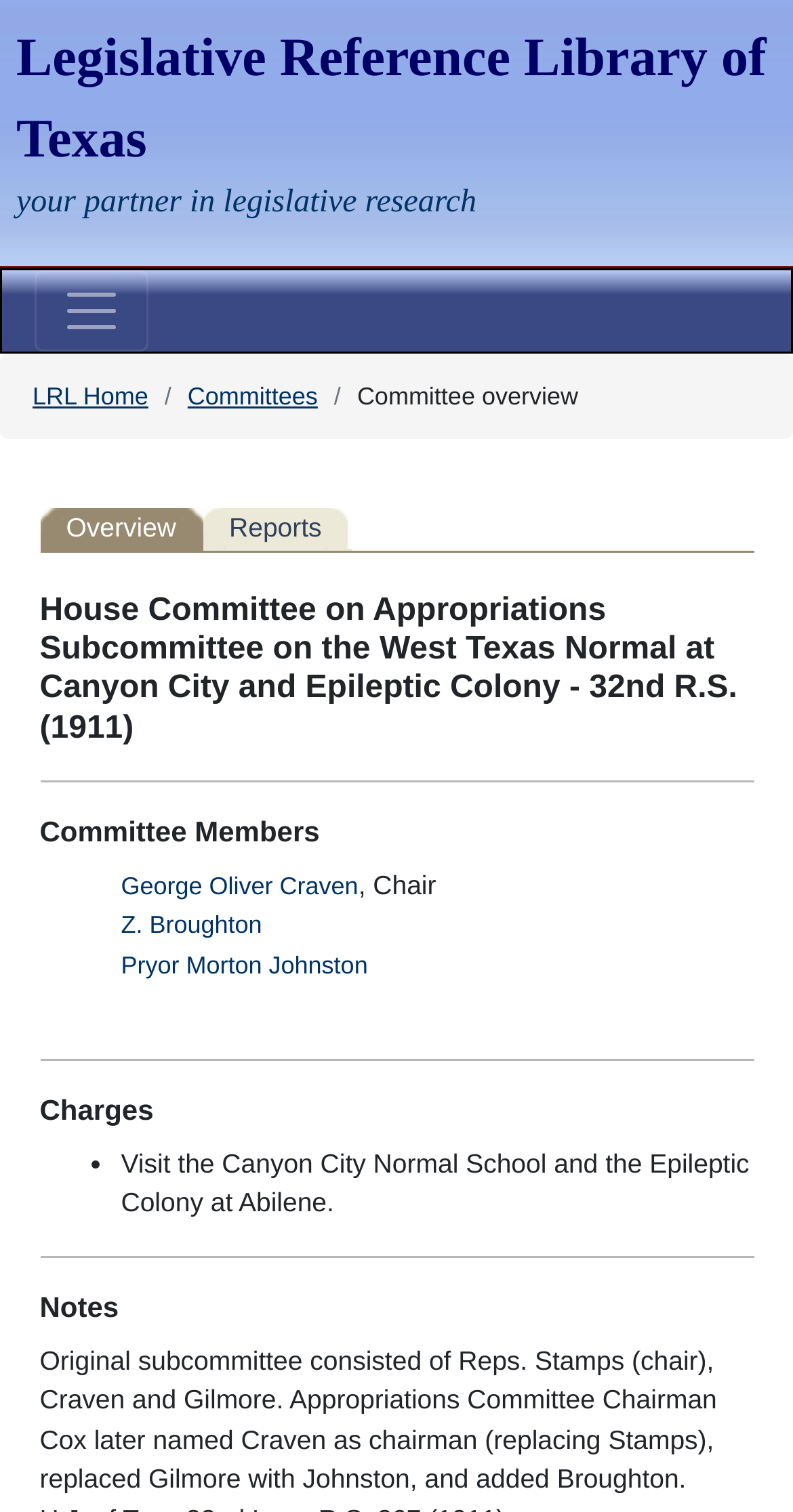Locate the bounding box coordinates of the element I should click to achieve the following instruction: "View Reports".

[0.256, 0.336, 0.439, 0.362]